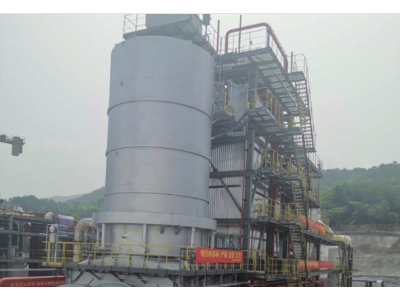Describe the scene depicted in the image with great detail.

The image showcases a large incineration system specifically designed for the comprehensive disposal of hazardous waste. The structure is notable for its vertical, cylindrical design, emphasizing efficiency in waste processing. Surrounding the main incineration unit are multiple levels of platforms and walkways, indicating an intricate setup for operational activities and maintenance.

This facility is part of a project managed by the Huzhou City Investment Group, which stands out as one of the few setups in China capable of processing various types of industrial hazardous waste, medical waste, and even sick and dead animals, all within a single workshop. The technology employed here not only enhances safety and efficiency but also offers significant demonstration and promotional value for hazardous waste management solutions in the region. 

The context of this image reflects an advanced approach to waste disposal, underlining the facility's importance in addressing environmental challenges.